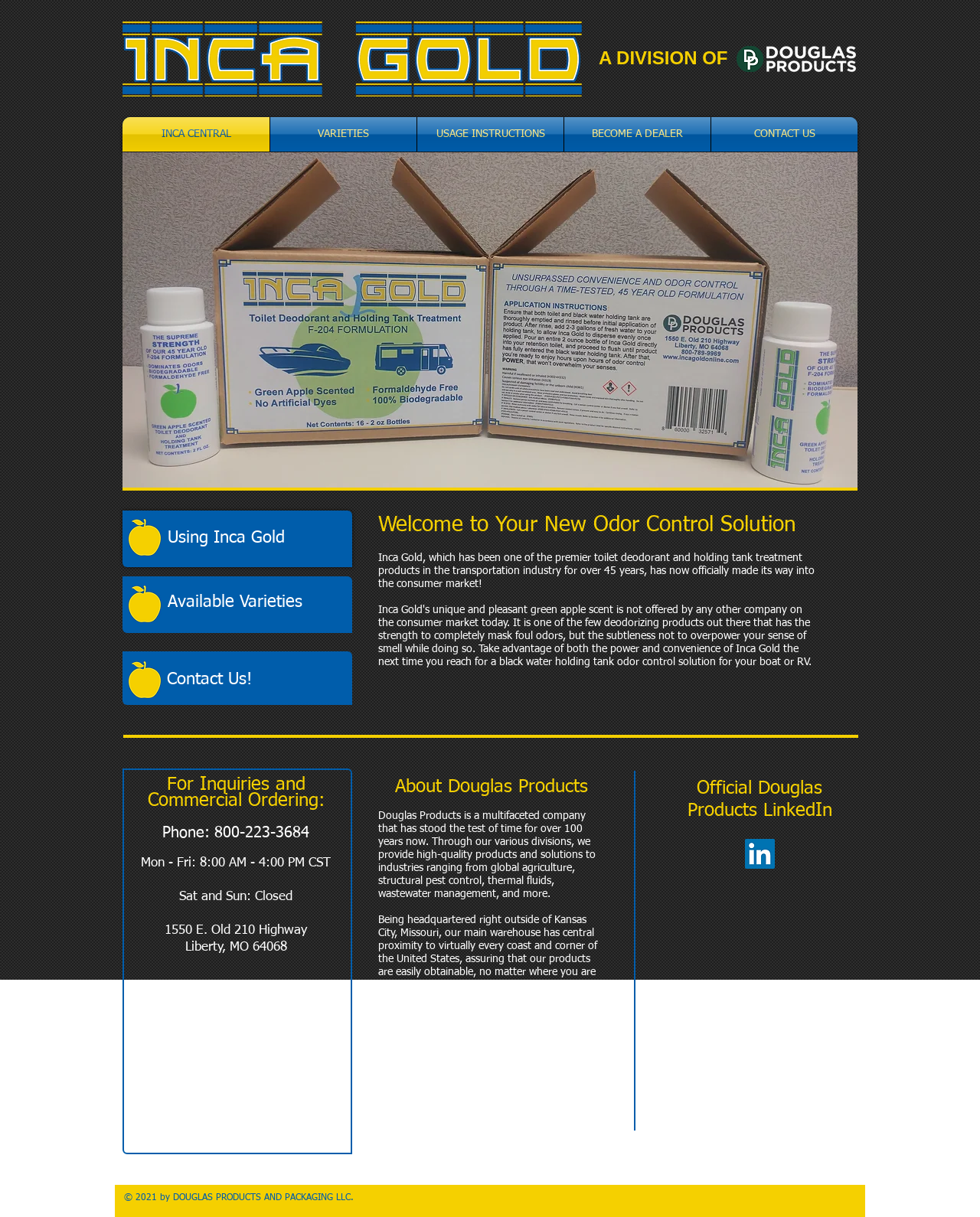Extract the bounding box coordinates for the UI element described by the text: "VARIETIES". The coordinates should be in the form of [left, top, right, bottom] with values between 0 and 1.

[0.276, 0.096, 0.425, 0.125]